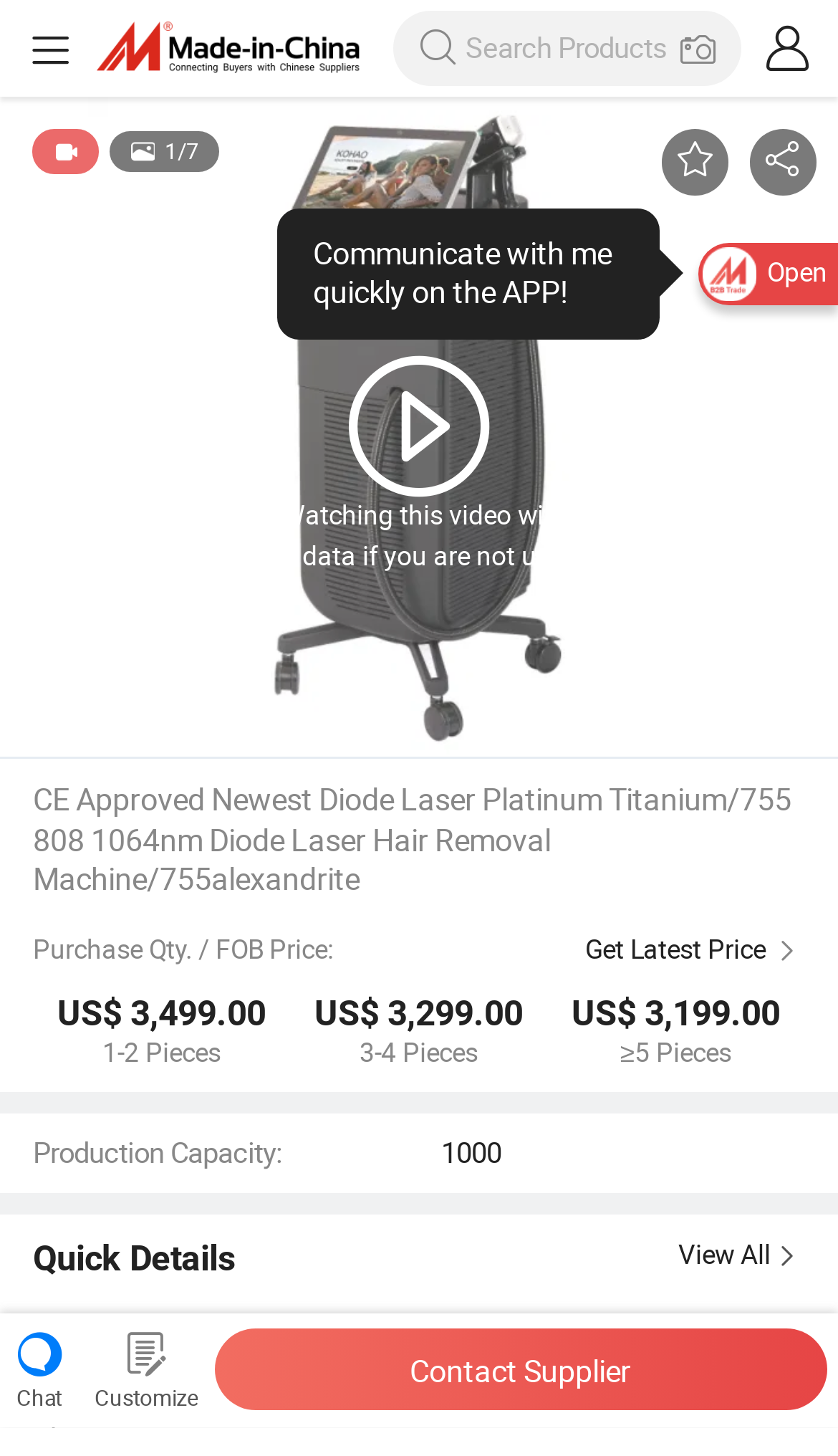Offer a detailed account of what is visible on the webpage.

This webpage appears to be a product page for a CE-approved diode laser hair removal machine. At the top, there is a search bar with a "Choose File" button to the right. Below the search bar, there is a large image that takes up most of the width of the page.

To the left of the image, there is a video with a warning message that watching it will consume data if not using Wi-Fi. Above the video, there is a heading with the product name, "CE Approved Newest Diode Laser Platinum Titanium/755 808 1064nm Diode Laser Hair Removal Machine/755alexandrite".

Below the image, there is a section with pricing information, including the purchase quantity and FOB price. The prices are listed in US dollars, with discounts for bulk purchases. There are also links to get the latest price and to contact the supplier.

Further down the page, there are sections with additional product information, including production capacity, model number, and type. There are also links to chat with the supplier, customize the product, and contact the supplier.

At the bottom of the page, there is a link to open something, possibly a product brochure or specification sheet. Overall, the page is focused on providing detailed information about the product and facilitating communication with the supplier.